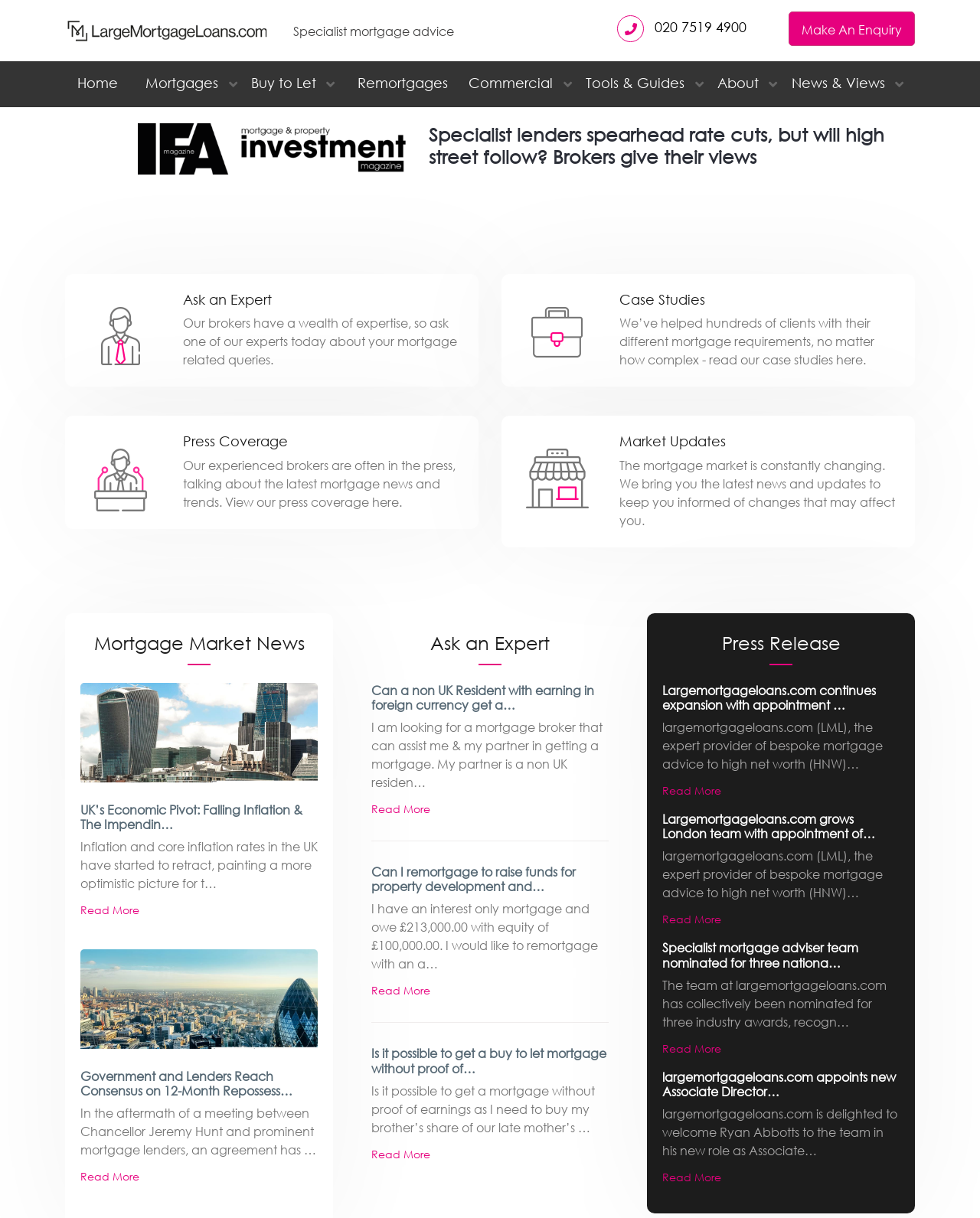How many press releases are there?
Analyze the screenshot and provide a detailed answer to the question.

There are 3 press releases listed on the webpage, which are 'Largemortgageloans.com continues expansion with appointment …', 'Largemortgageloans.com grows London team with appointment of…', and 'Specialist mortgage adviser team nominated for three nationa…'.